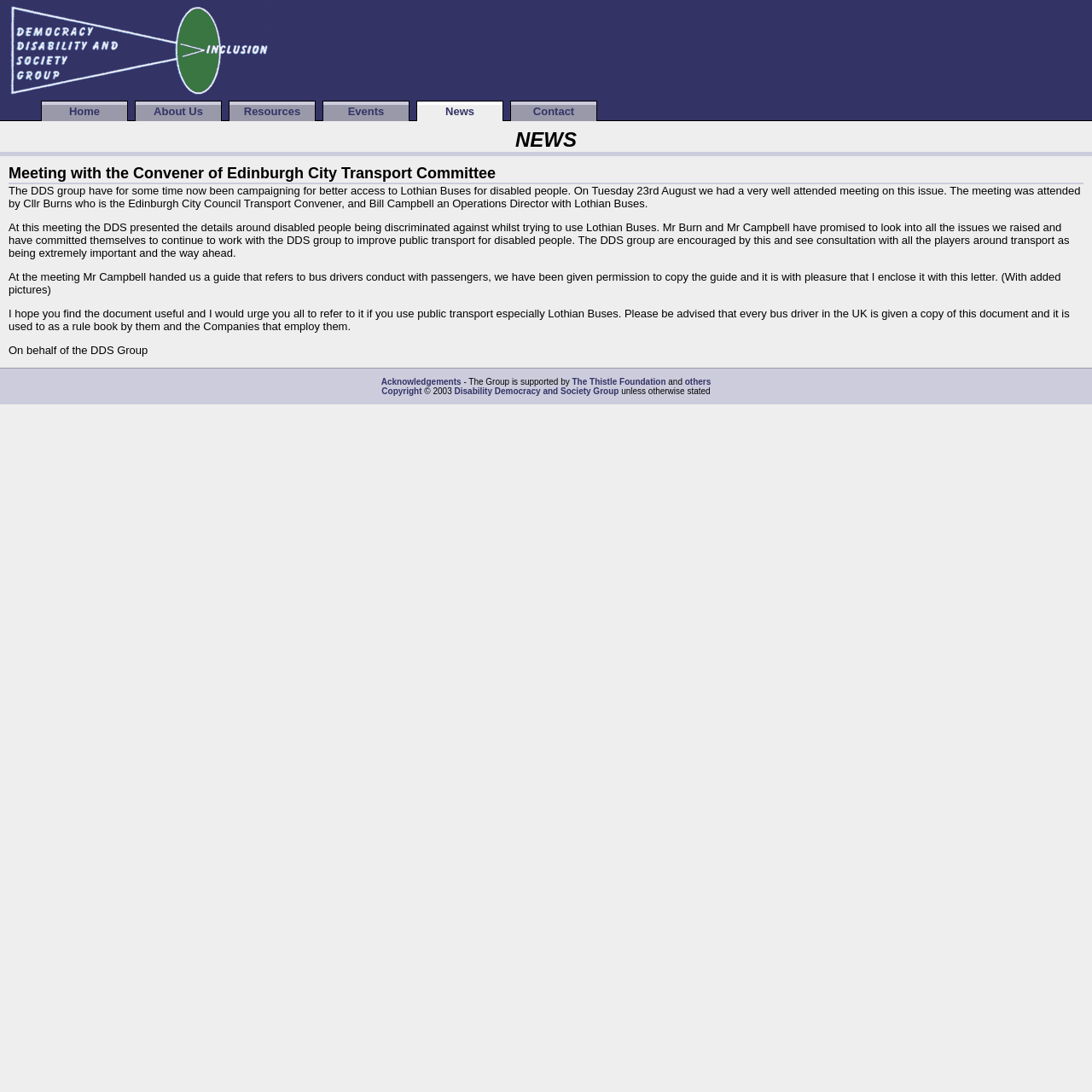Illustrate the webpage thoroughly, mentioning all important details.

The webpage is about the Democracy Disability and Society Group, specifically its resources section. At the top left corner, there is a logo of the group. Below the logo, there is a navigation menu with links to different sections of the website, including Home, About Us, Resources, Events, News, and Contact.

The main content of the page is divided into two sections. The first section is headed by a "NEWS" title and features a series of articles or news updates. The first article is about a meeting between the DDS group and the Convener of Edinburgh City Transport Committee, discussing issues related to accessibility of Lothian Buses for disabled people. The article provides details about the meeting, including the commitments made by the transport officials to improve public transport for disabled people.

Below the article, there are several paragraphs of text that provide more information about the meeting and the DDS group's efforts to improve public transport. There is also a mention of a guide provided by Lothian Buses that outlines the conduct of bus drivers with passengers, which is available for reference.

The second section of the main content is located at the bottom of the page and features links to Acknowledgements, The Thistle Foundation, and others, indicating the organizations that support the DDS group. There is also a copyright notice at the bottom of the page, stating that the content is copyrighted to the Disability Democracy and Society Group unless otherwise stated.